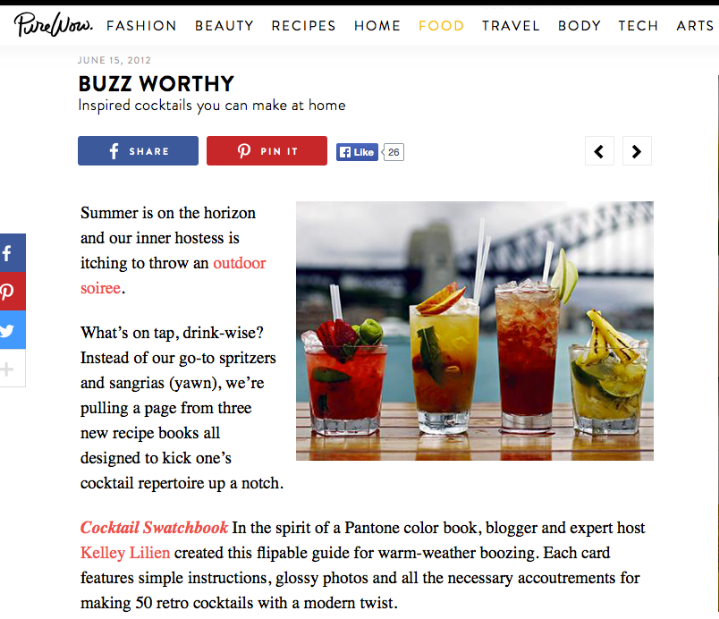Use a single word or phrase to answer the question:
How many cocktail drinks are featured in the image?

Five